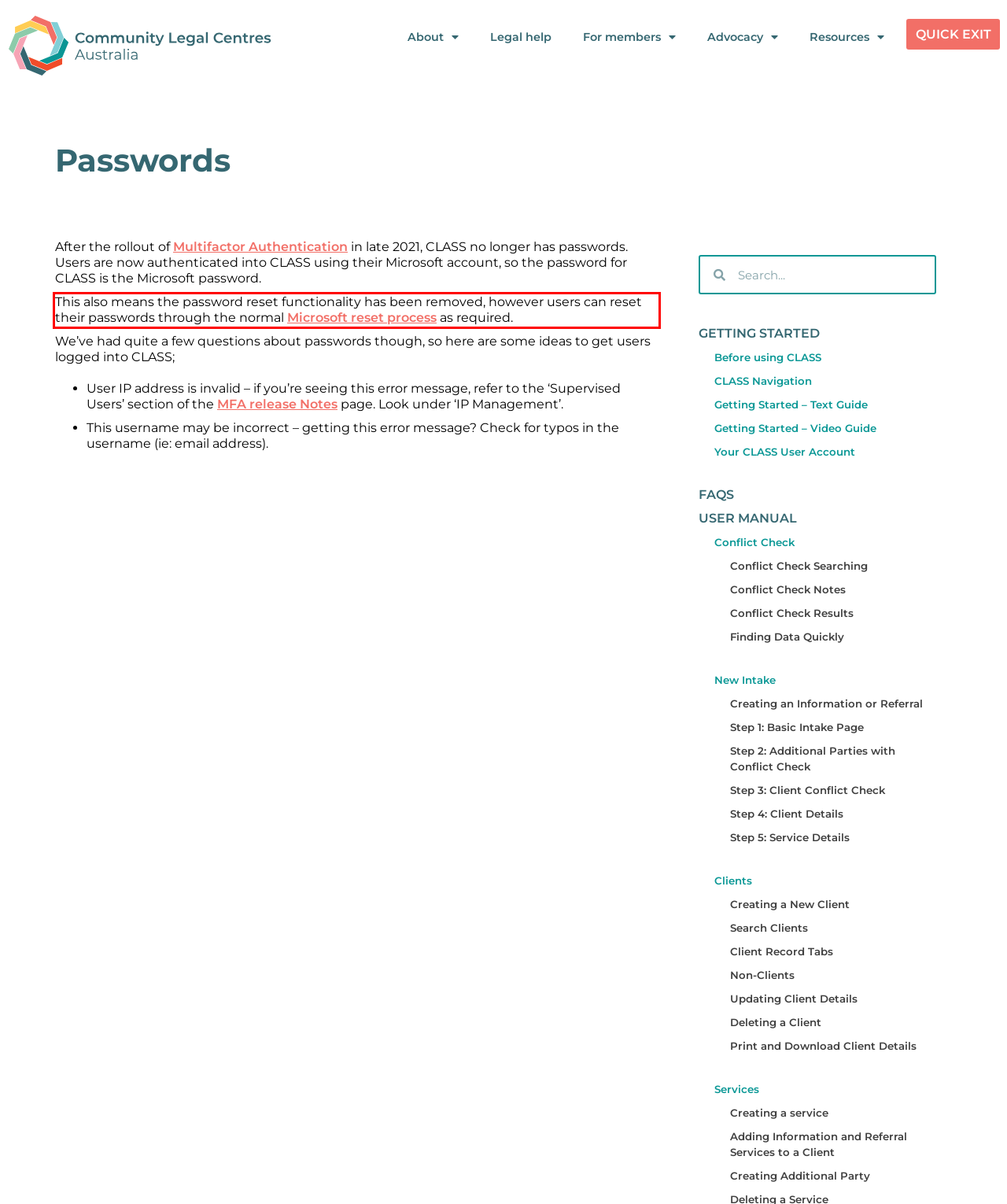The screenshot you have been given contains a UI element surrounded by a red rectangle. Use OCR to read and extract the text inside this red rectangle.

This also means the password reset functionality has been removed, however users can reset their passwords through the normal Microsoft reset process as required.